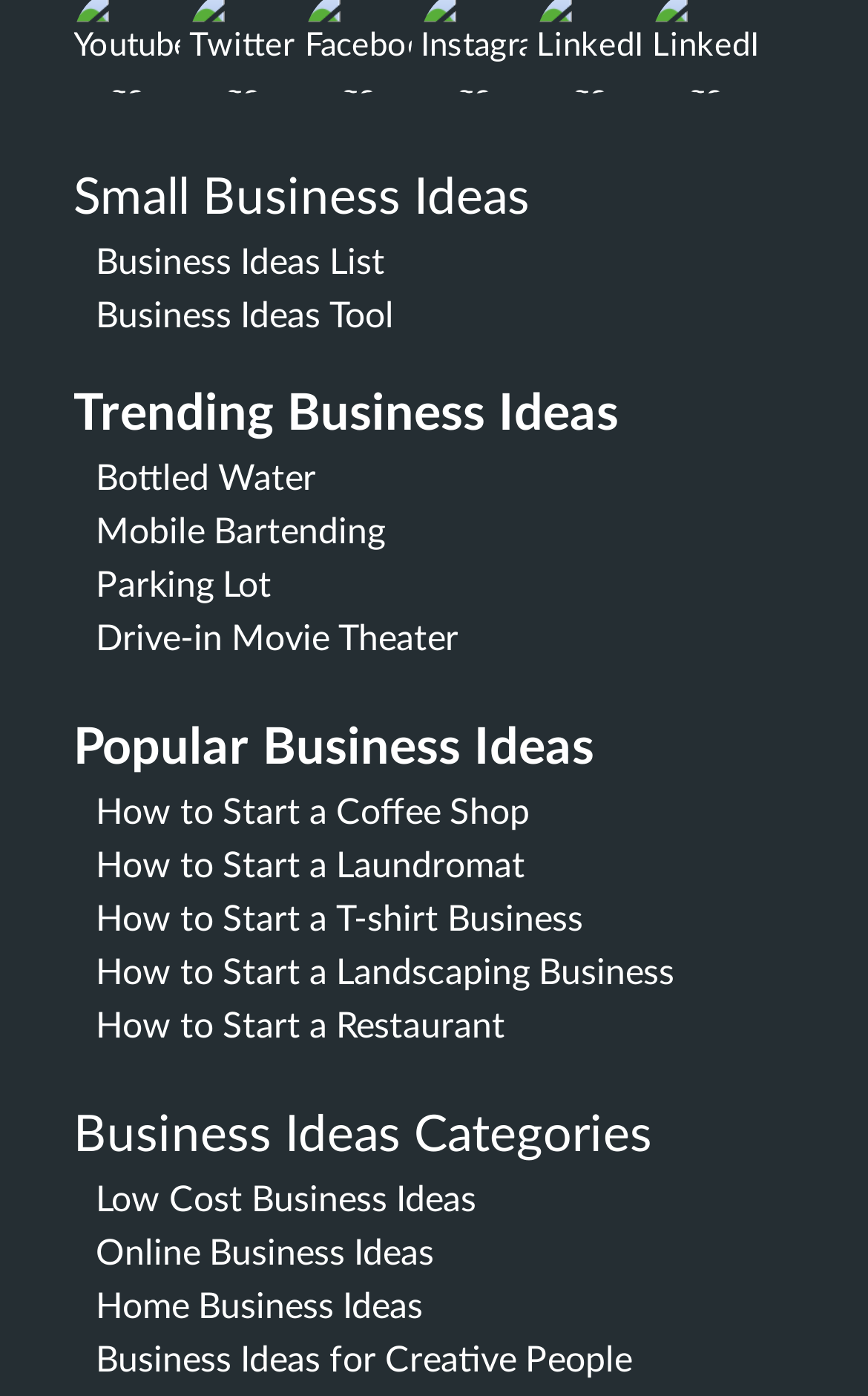How many links are available under 'Popular Business Ideas'?
Look at the image and respond with a one-word or short phrase answer.

5